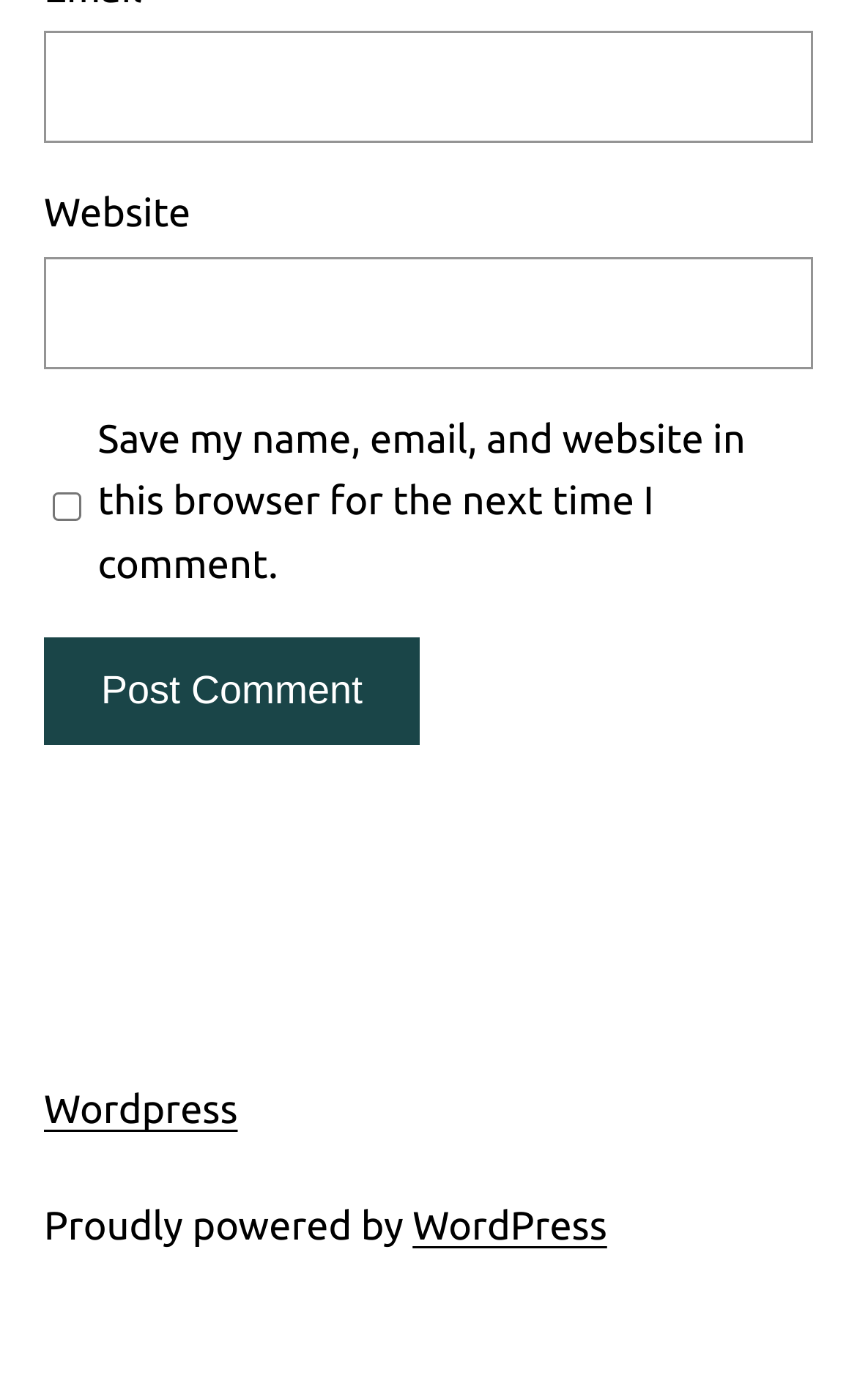Bounding box coordinates are specified in the format (top-left x, top-left y, bottom-right x, bottom-right y). All values are floating point numbers bounded between 0 and 1. Please provide the bounding box coordinate of the region this sentence describes: parent_node: Email * aria-describedby="email-notes" name="email"

[0.051, 0.022, 0.949, 0.103]